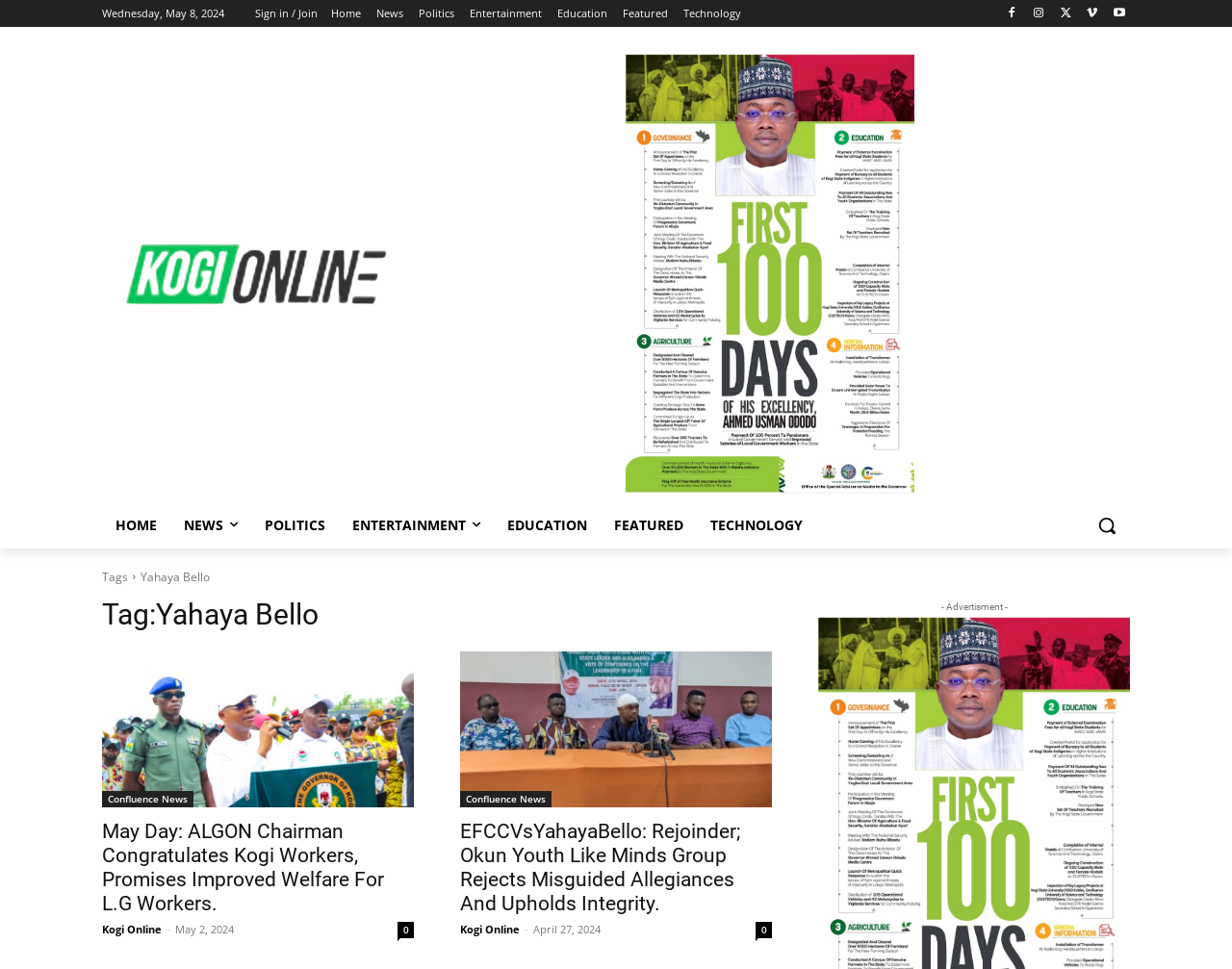What is the name of the governor mentioned in the first news article?
Based on the screenshot, respond with a single word or phrase.

Gov. Usman Ahmed Ododo